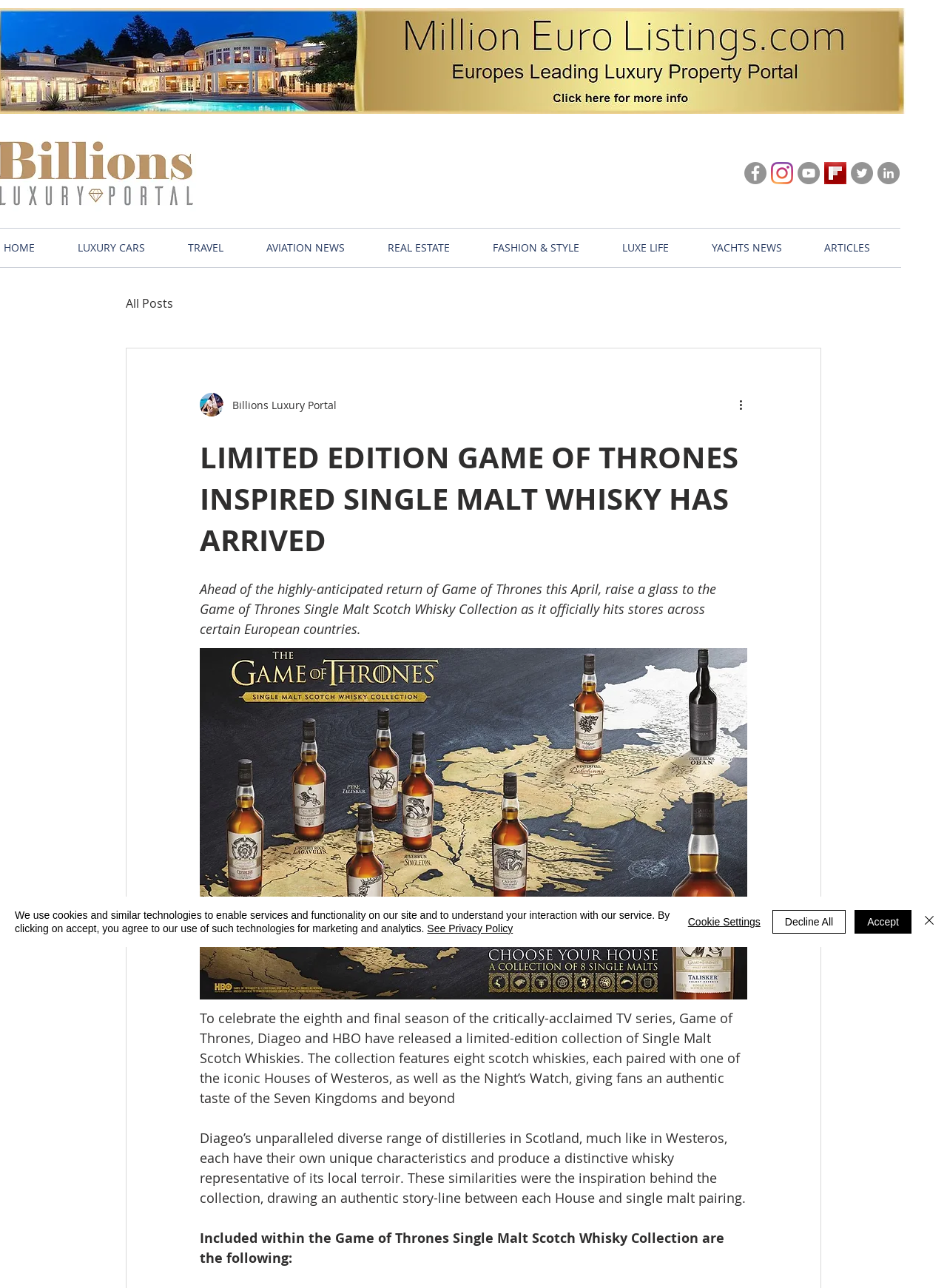Locate the bounding box coordinates of the item that should be clicked to fulfill the instruction: "Read the article about tips on how to write a course of essay".

None